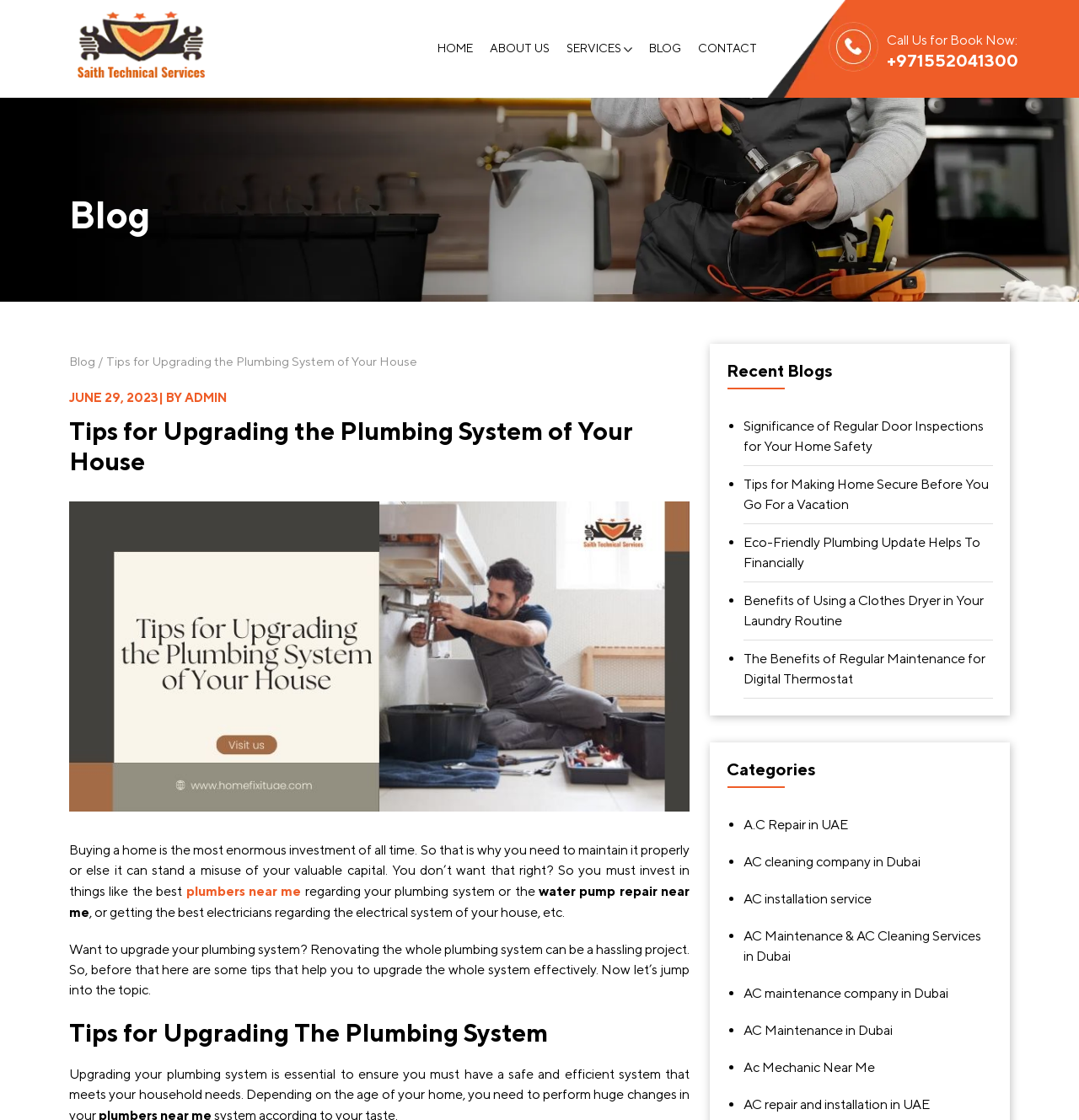Provide a one-word or short-phrase response to the question:
What is the topic of the blog post?

Tips for Upgrading the Plumbing System of Your House